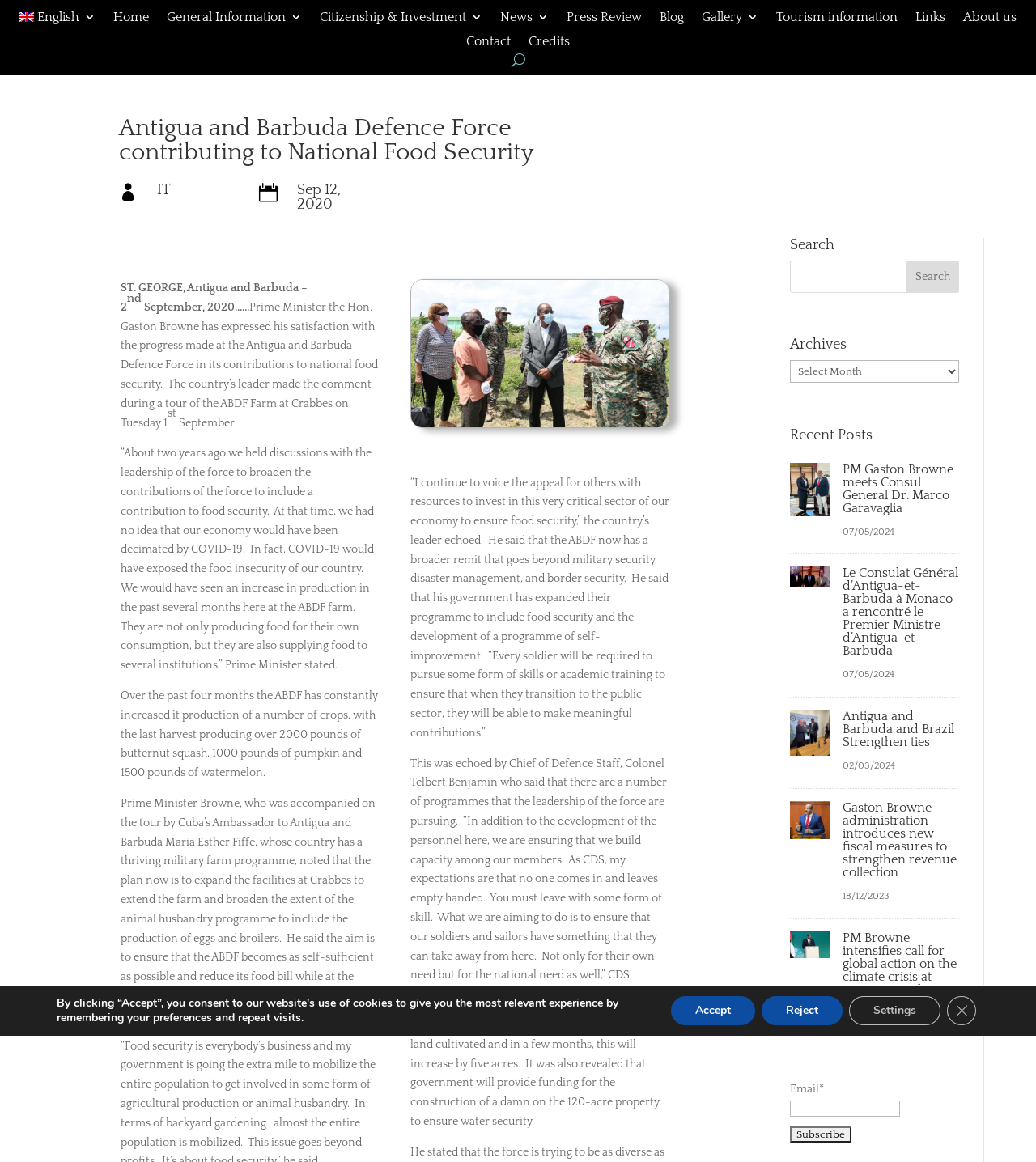Determine the bounding box coordinates for the element that should be clicked to follow this instruction: "Subscribe to the newsletter". The coordinates should be given as four float numbers between 0 and 1, in the format [left, top, right, bottom].

[0.762, 0.969, 0.821, 0.983]